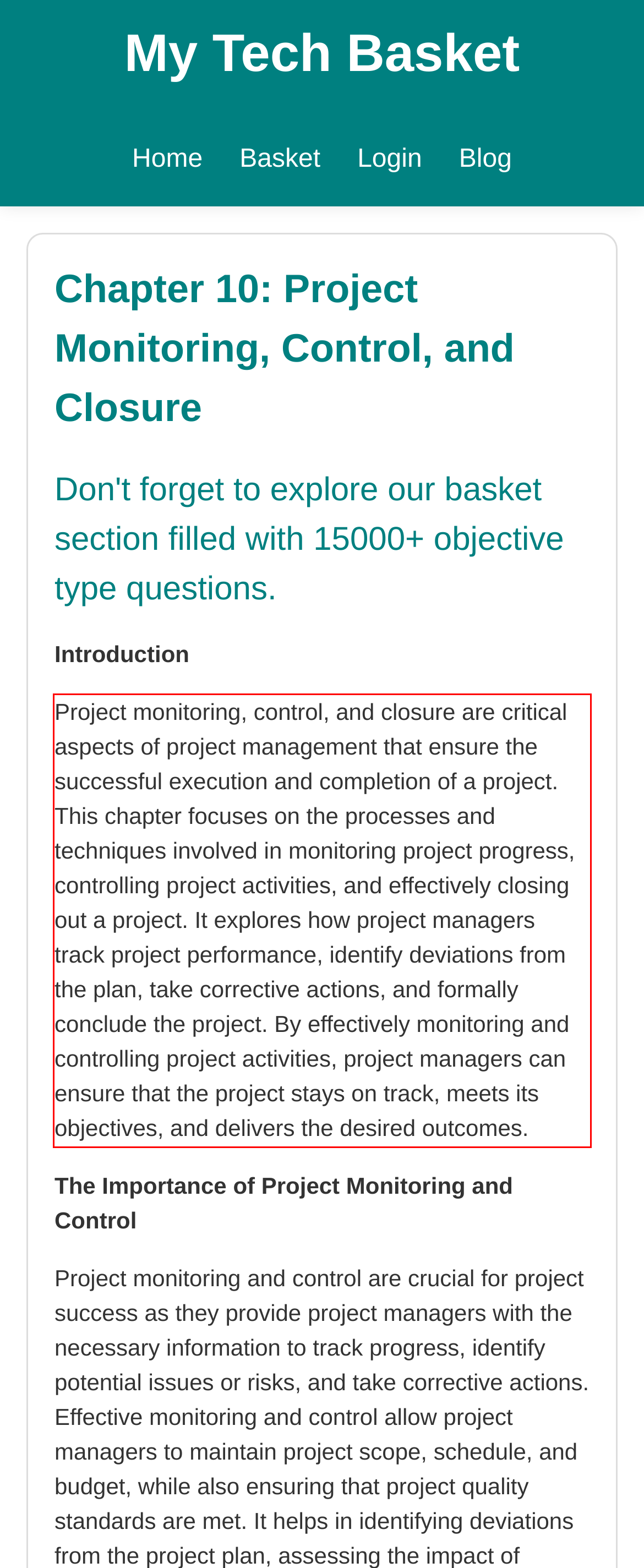View the screenshot of the webpage and identify the UI element surrounded by a red bounding box. Extract the text contained within this red bounding box.

Project monitoring, control, and closure are critical aspects of project management that ensure the successful execution and completion of a project. This chapter focuses on the processes and techniques involved in monitoring project progress, controlling project activities, and effectively closing out a project. It explores how project managers track project performance, identify deviations from the plan, take corrective actions, and formally conclude the project. By effectively monitoring and controlling project activities, project managers can ensure that the project stays on track, meets its objectives, and delivers the desired outcomes.